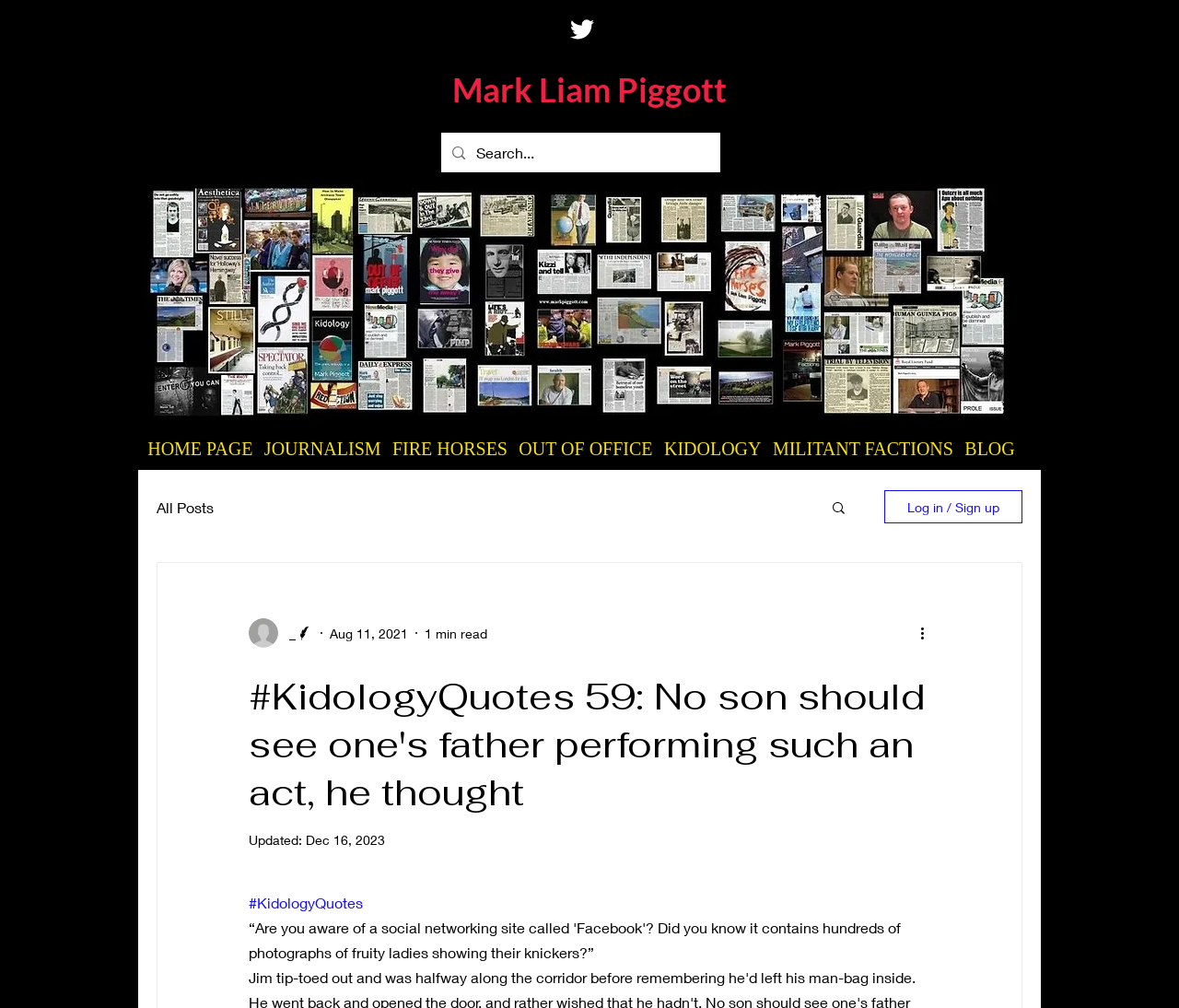Please mark the clickable region by giving the bounding box coordinates needed to complete this instruction: "Search for something".

[0.404, 0.132, 0.578, 0.171]